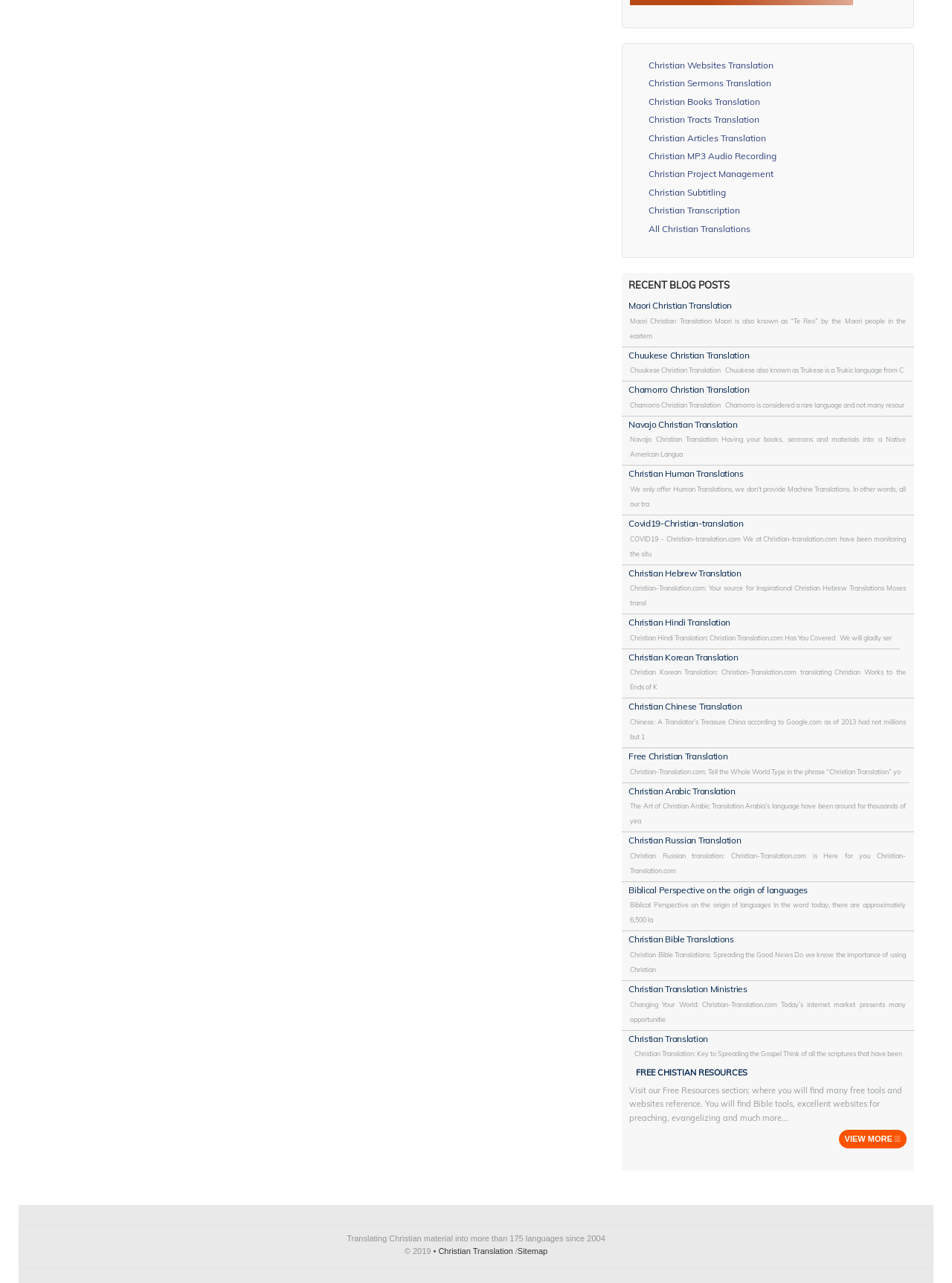Please provide a comprehensive answer to the question based on the screenshot: What is the year mentioned in the copyright notice?

The copyright notice at the bottom of the webpage mentions the year 2019, indicating that the website's content is copyrighted up to that year.